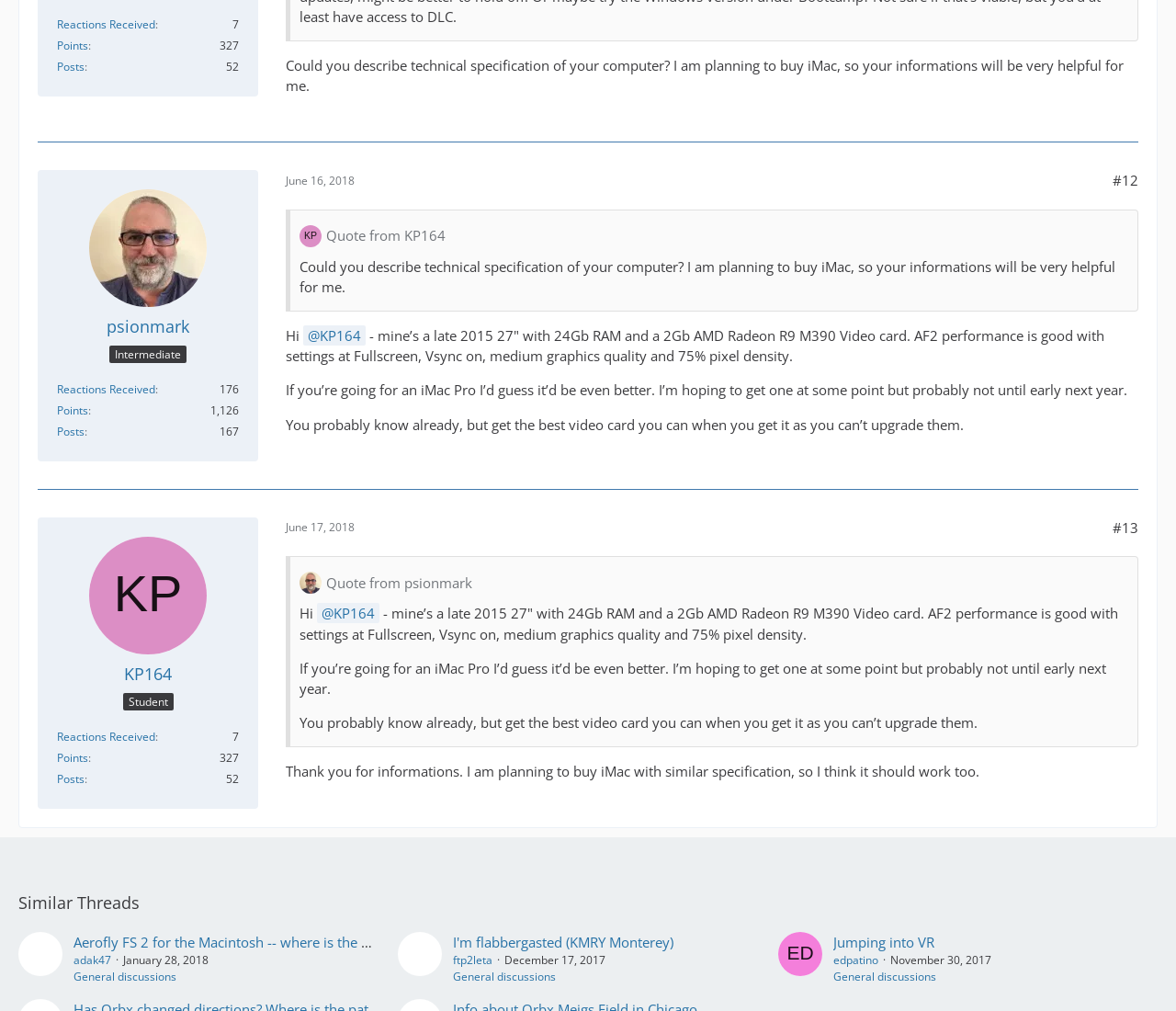Determine the bounding box coordinates of the region that needs to be clicked to achieve the task: "View reactions received by psionmark".

[0.048, 0.378, 0.132, 0.393]